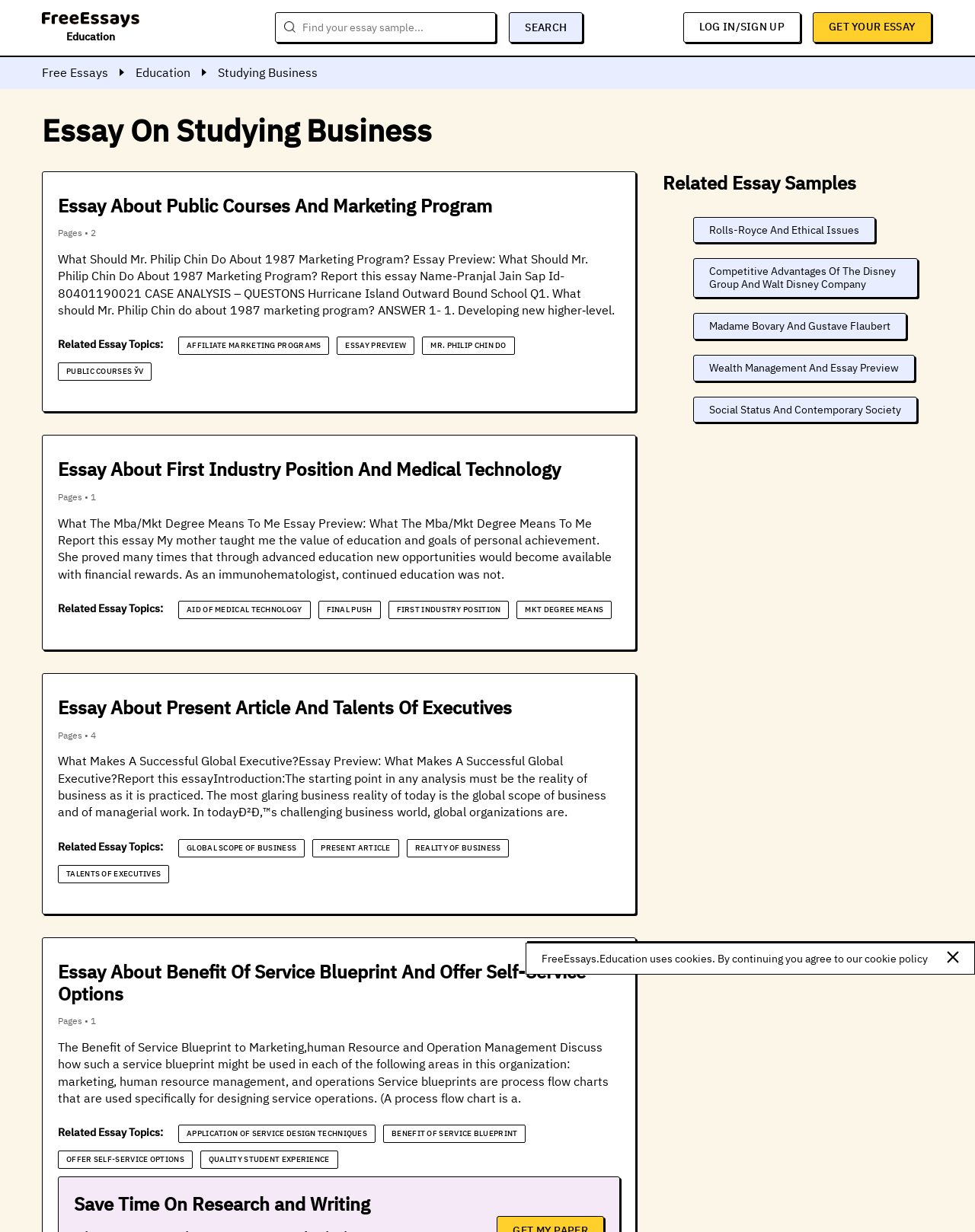Determine the coordinates of the bounding box that should be clicked to complete the instruction: "Get your essay". The coordinates should be represented by four float numbers between 0 and 1: [left, top, right, bottom].

[0.85, 0.016, 0.939, 0.027]